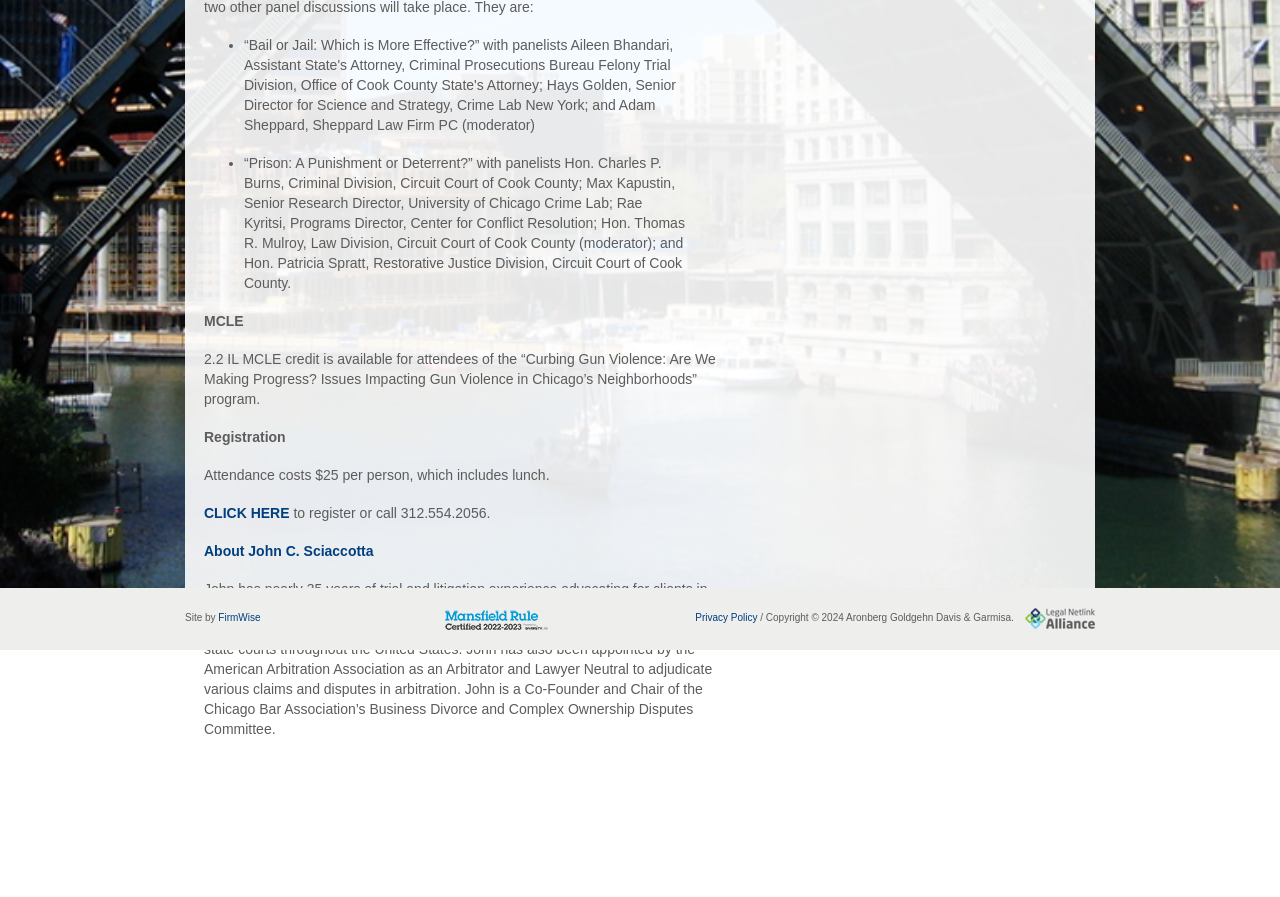Provide the bounding box coordinates for the UI element that is described as: "Share this story...".

None